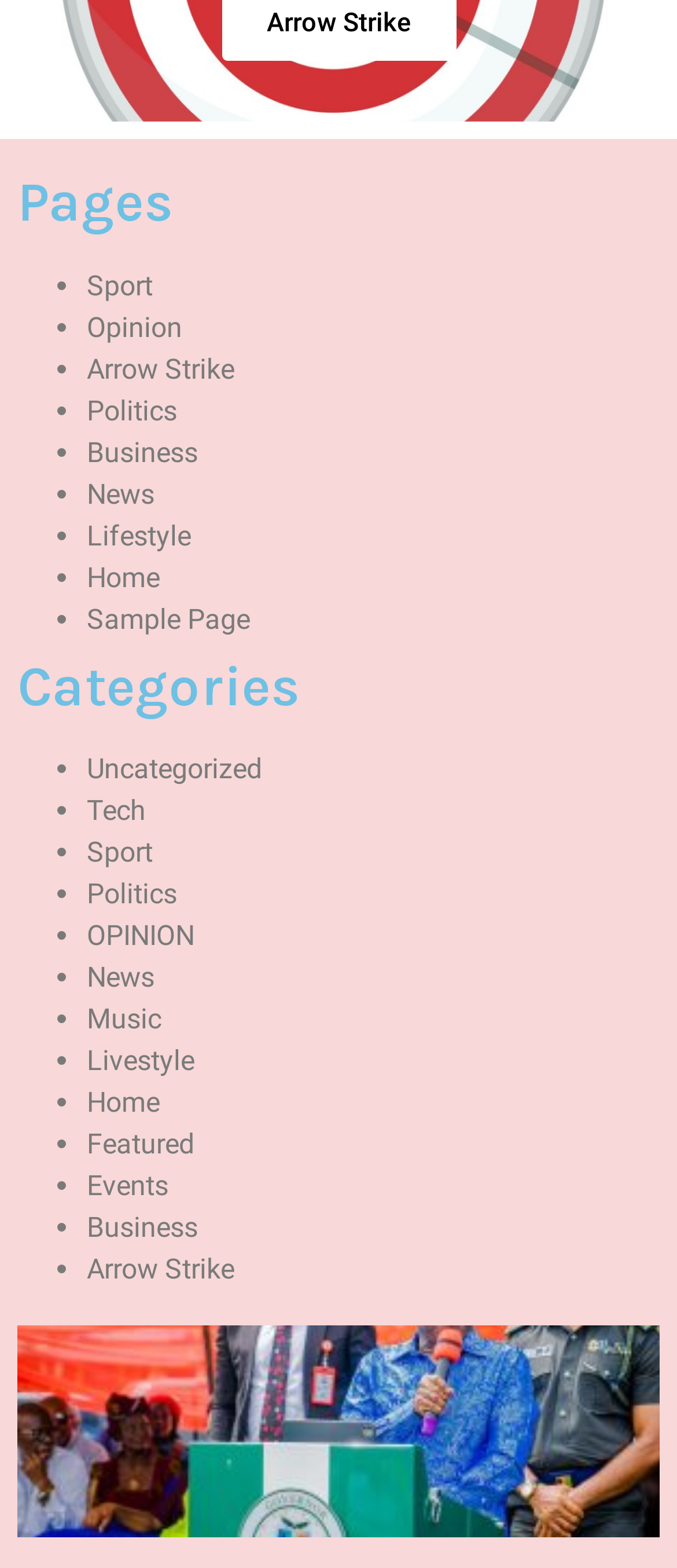Can you show the bounding box coordinates of the region to click on to complete the task described in the instruction: "View Arrow Strike"?

[0.128, 0.225, 0.346, 0.246]